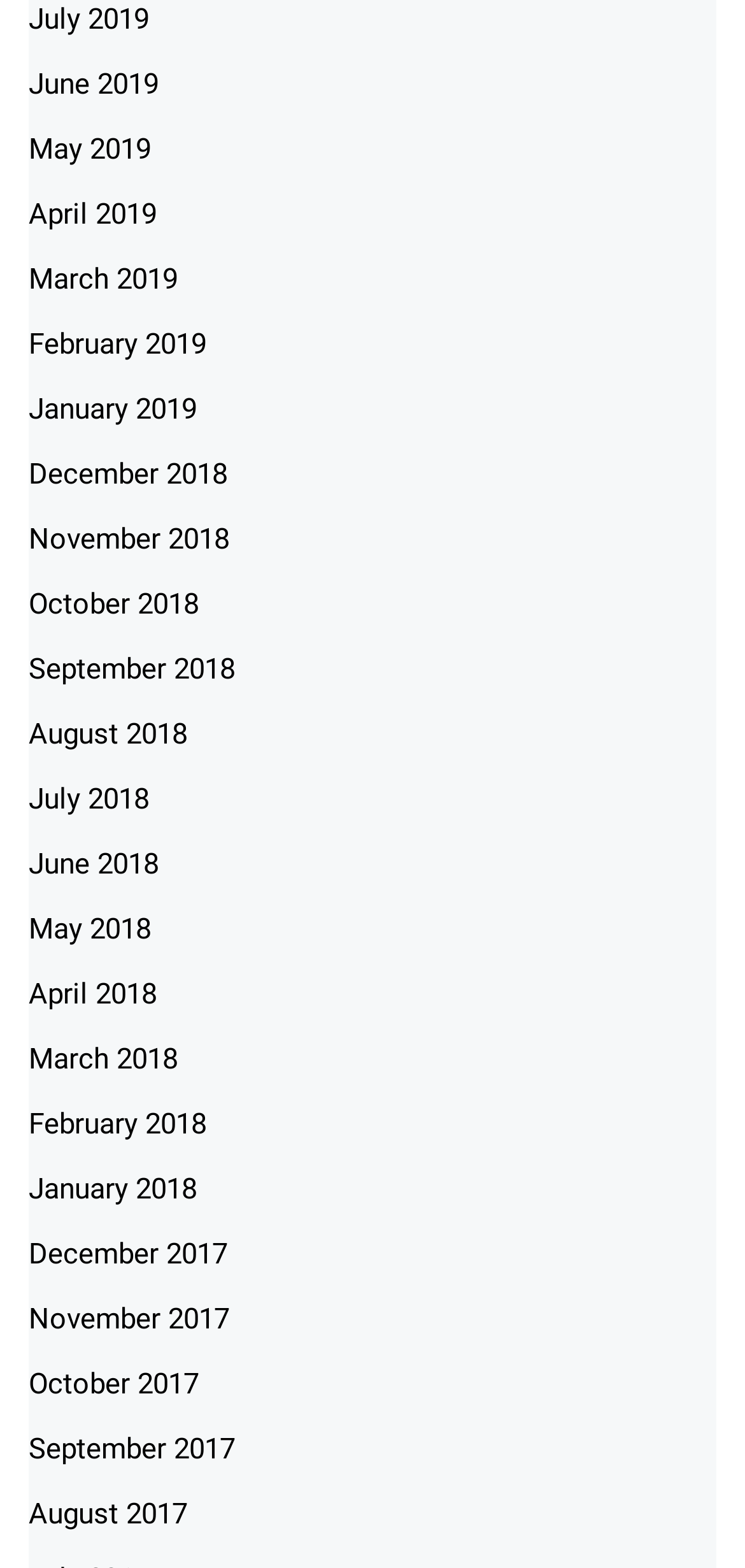Please determine the bounding box coordinates for the element that should be clicked to follow these instructions: "browse August 2017".

[0.038, 0.955, 0.251, 0.977]